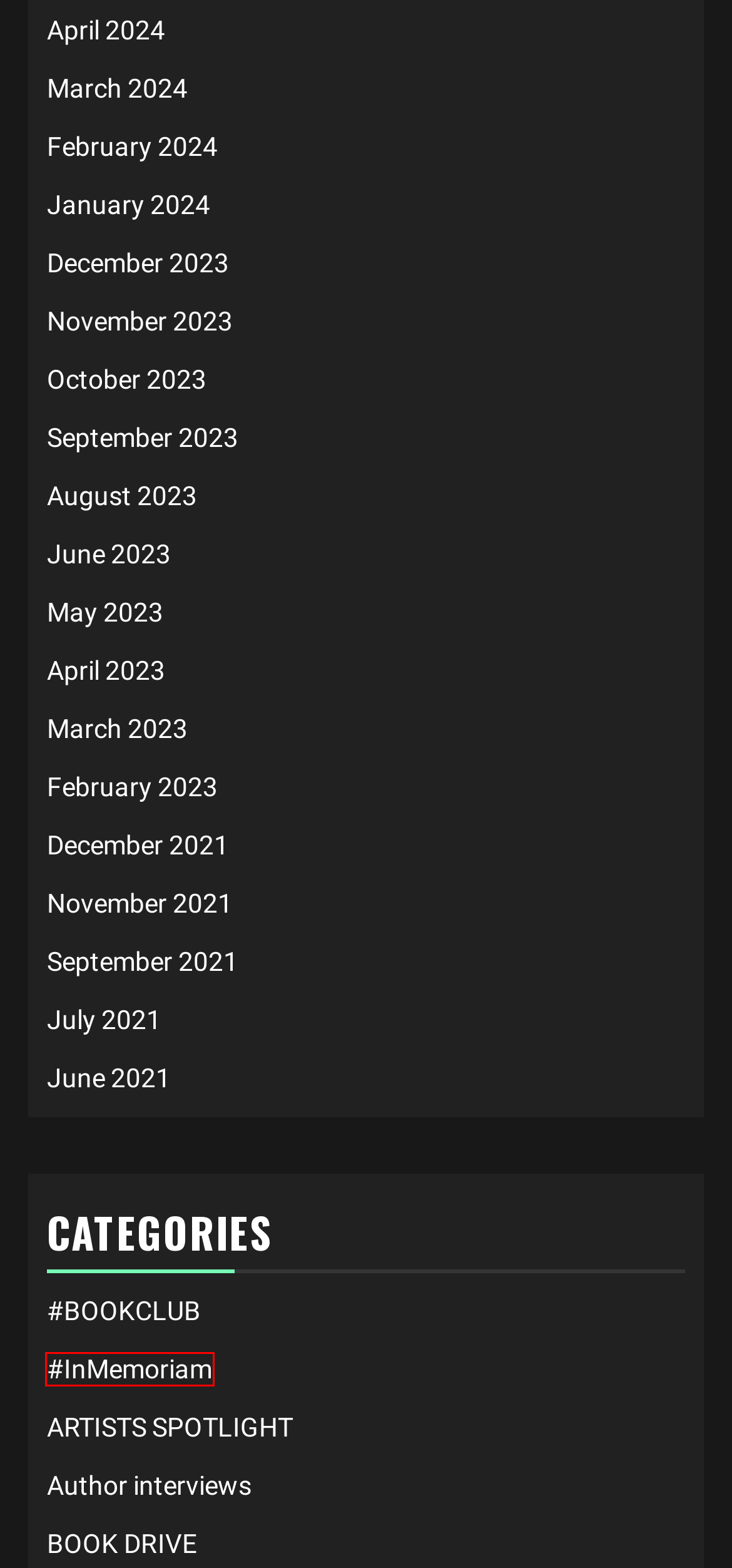Consider the screenshot of a webpage with a red bounding box and select the webpage description that best describes the new page that appears after clicking the element inside the red box. Here are the candidates:
A. July 2021 - INTELLECTUAL INK
B. ARTISTS SPOTLIGHT Archives - INTELLECTUAL INK
C. January 2024 - INTELLECTUAL INK
D. November 2023 - INTELLECTUAL INK
E. October 2023 - INTELLECTUAL INK
F. #InMemoriam Archives - INTELLECTUAL INK
G. June 2021 - INTELLECTUAL INK
H. June 2023 - INTELLECTUAL INK

F